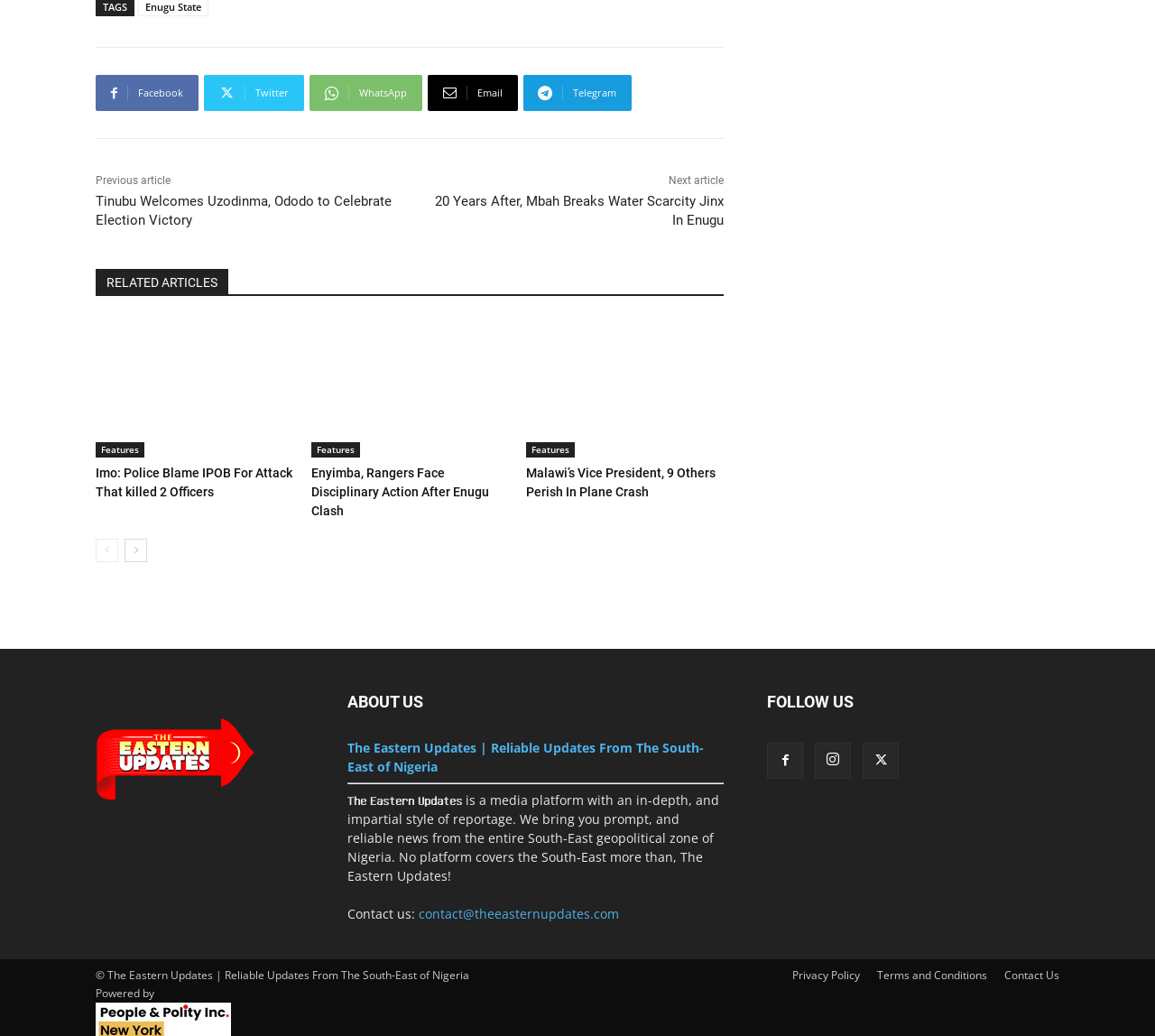Please locate the bounding box coordinates of the element that should be clicked to complete the given instruction: "Go to the next page".

[0.108, 0.5, 0.127, 0.523]